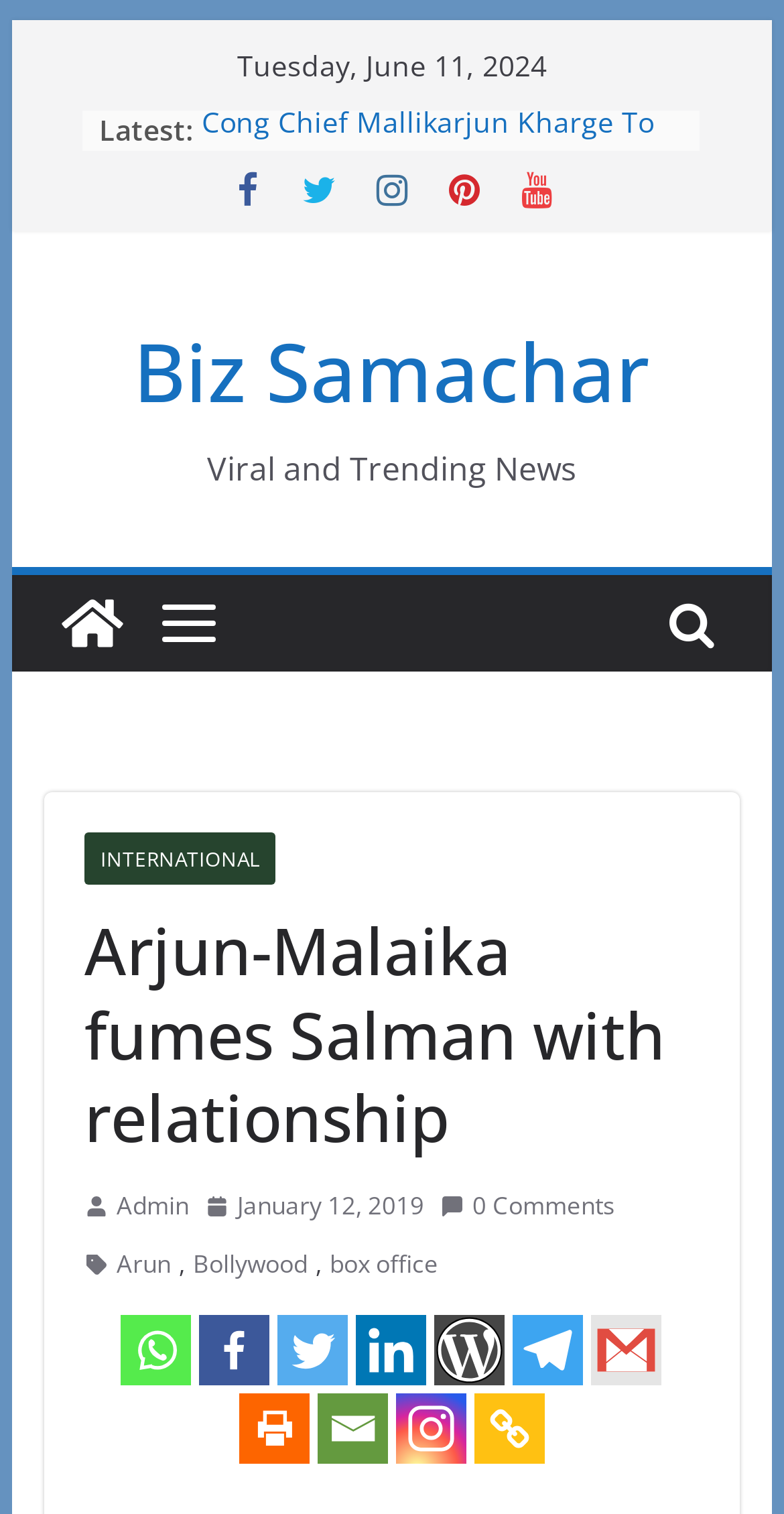Predict the bounding box coordinates of the area that should be clicked to accomplish the following instruction: "Visit the 'Biz Samachar' homepage". The bounding box coordinates should consist of four float numbers between 0 and 1, i.e., [left, top, right, bottom].

[0.17, 0.206, 0.829, 0.286]